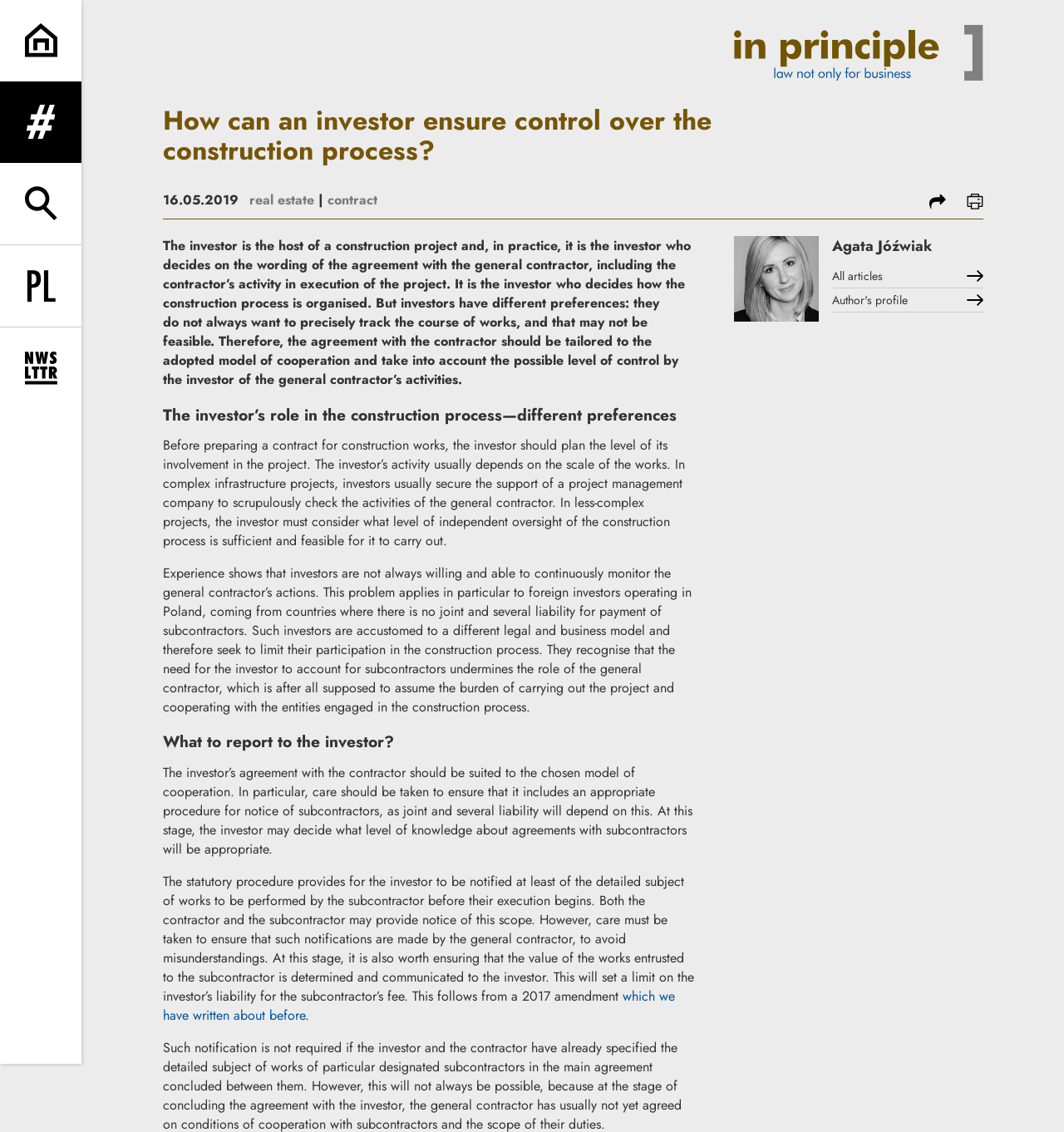Give a one-word or short-phrase answer to the following question: 
What should the investor consider before preparing a contract for construction works?

Level of involvement in the project